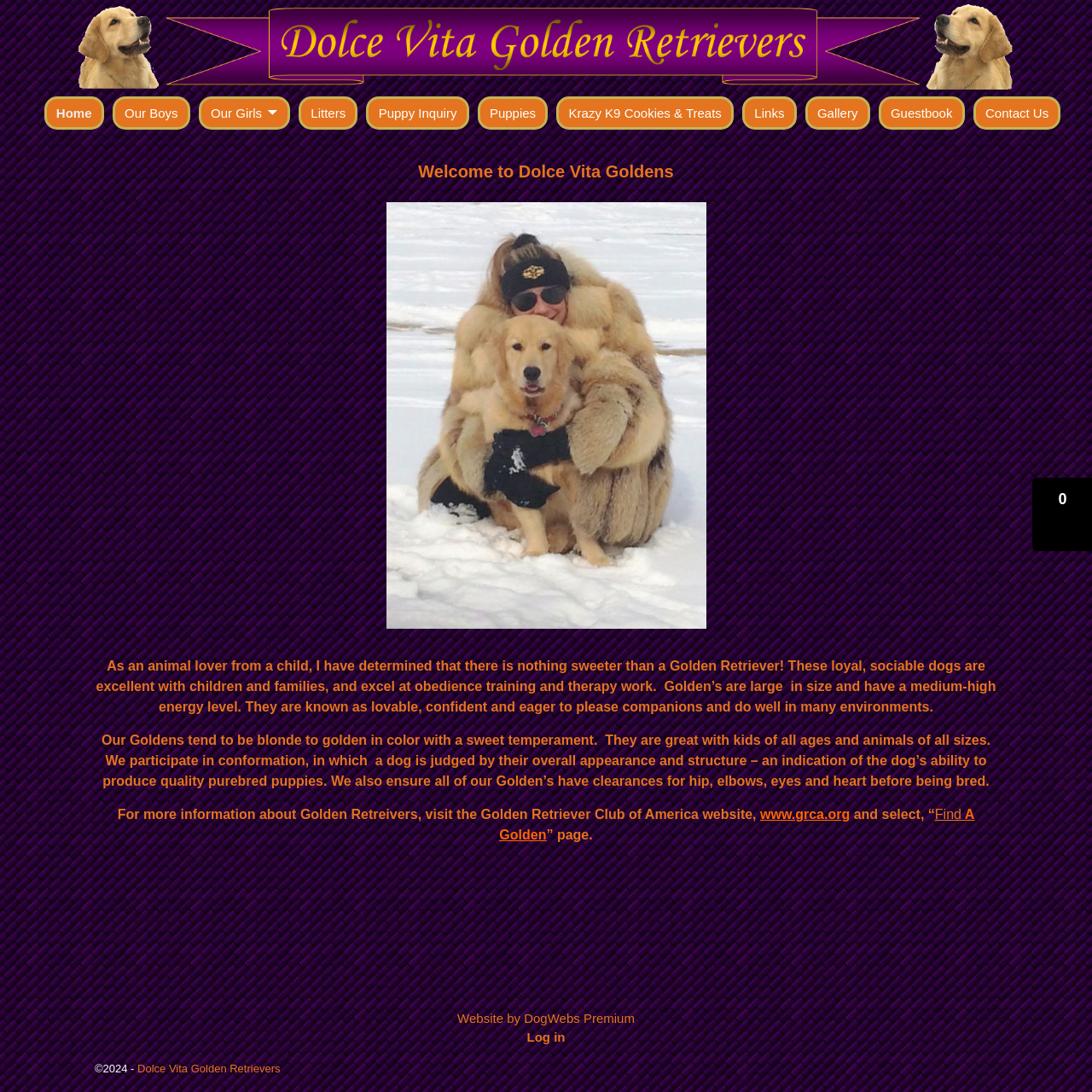Please find the bounding box coordinates of the element that needs to be clicked to perform the following instruction: "Click on the 'Home' link". The bounding box coordinates should be four float numbers between 0 and 1, represented as [left, top, right, bottom].

[0.04, 0.088, 0.095, 0.118]